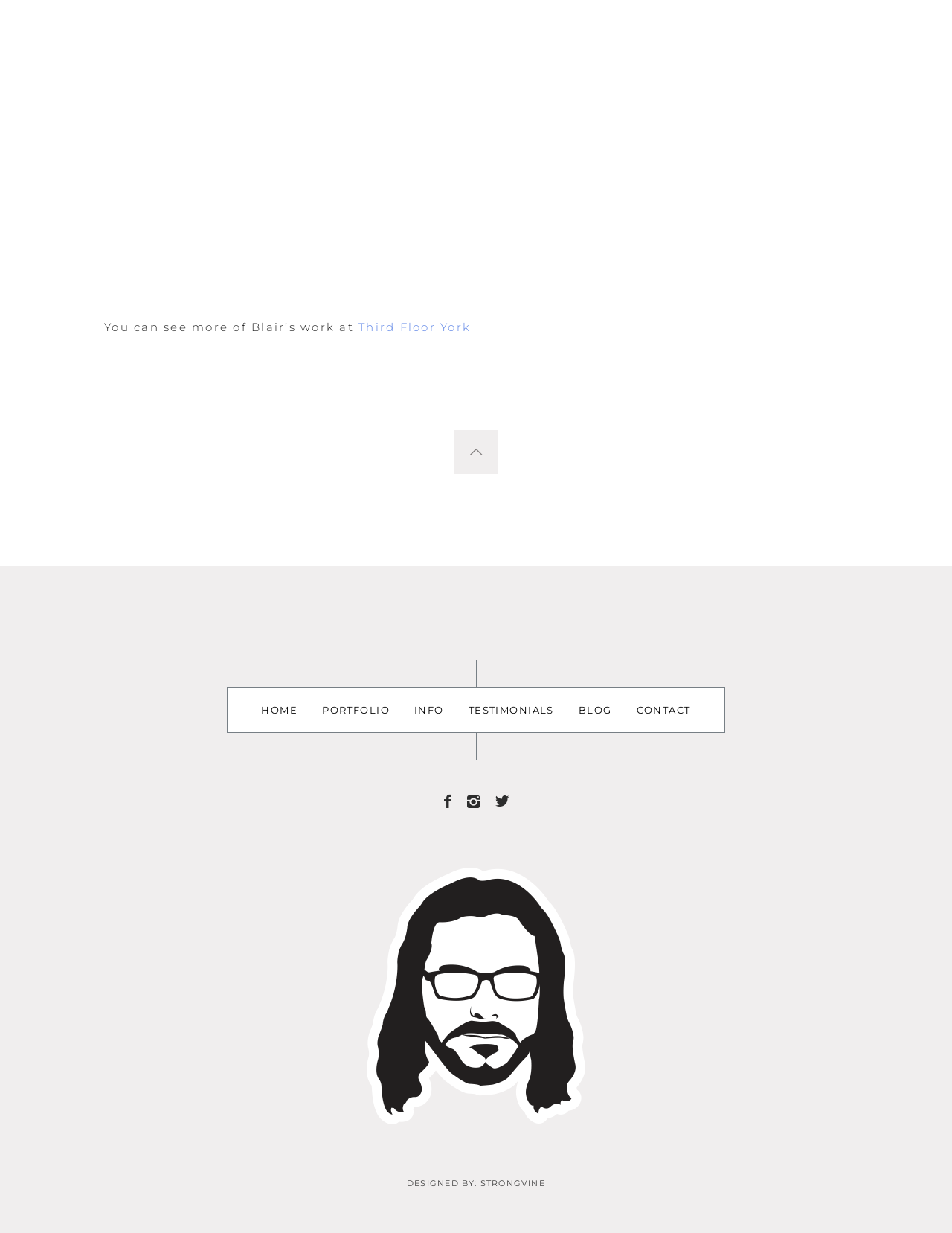Determine the bounding box coordinates of the element's region needed to click to follow the instruction: "contact through CONTACT". Provide these coordinates as four float numbers between 0 and 1, formatted as [left, top, right, bottom].

[0.668, 0.571, 0.725, 0.581]